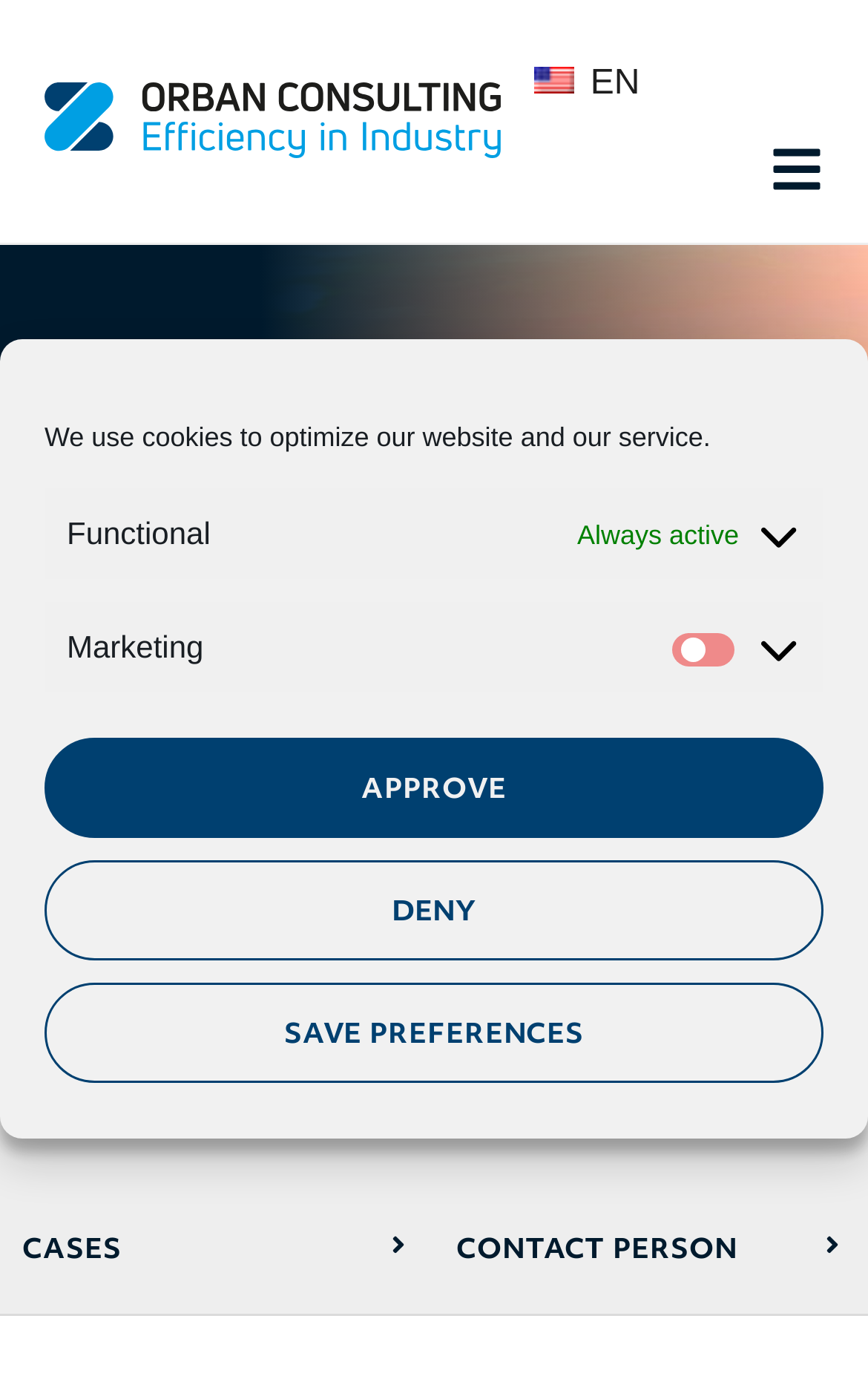Determine the bounding box coordinates of the clickable region to carry out the instruction: "Click the language selection link".

[0.607, 0.042, 0.737, 0.081]